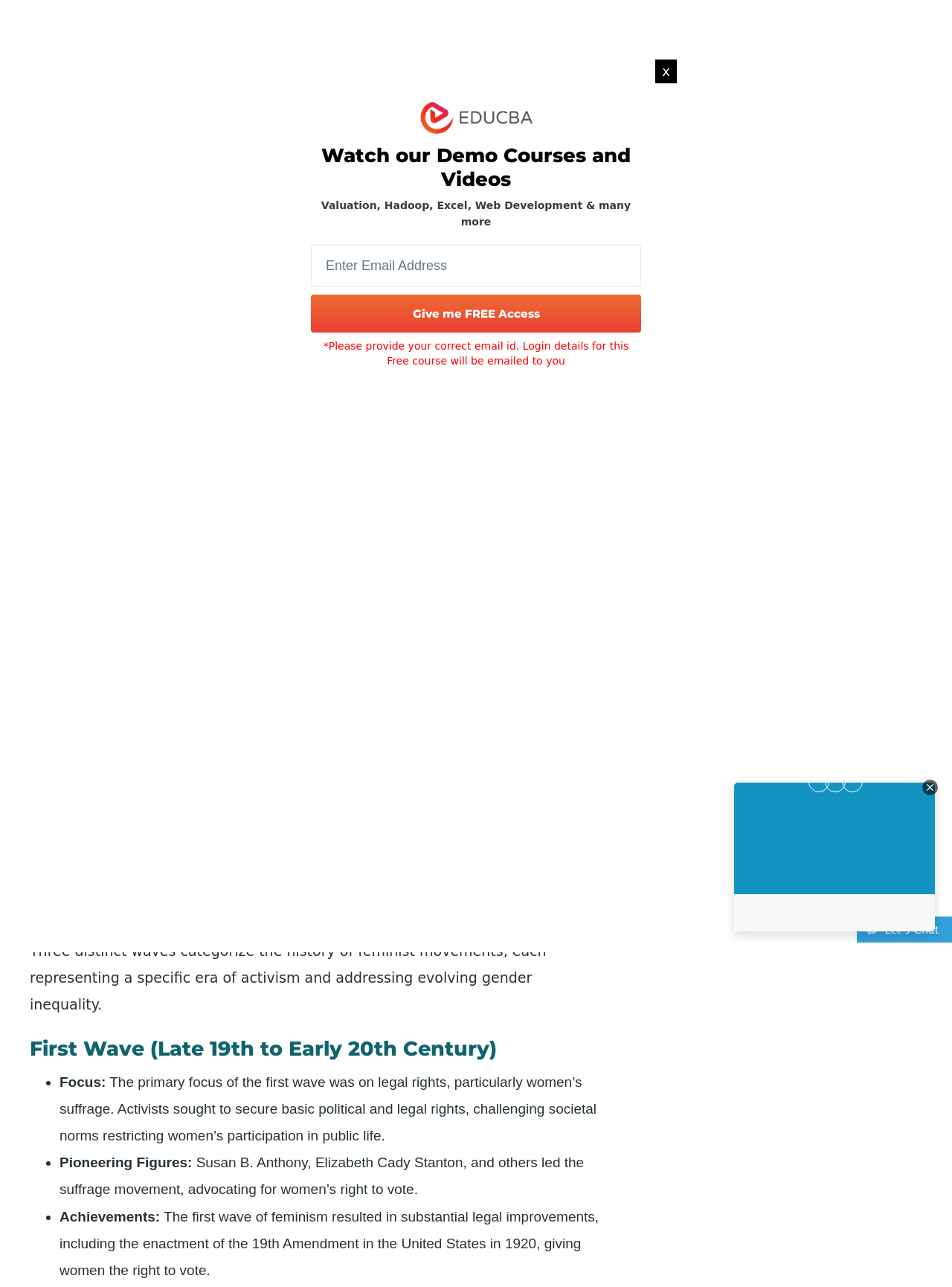Please identify the bounding box coordinates of the area that needs to be clicked to follow this instruction: "Search for tutorials or courses".

[0.662, 0.037, 0.842, 0.057]